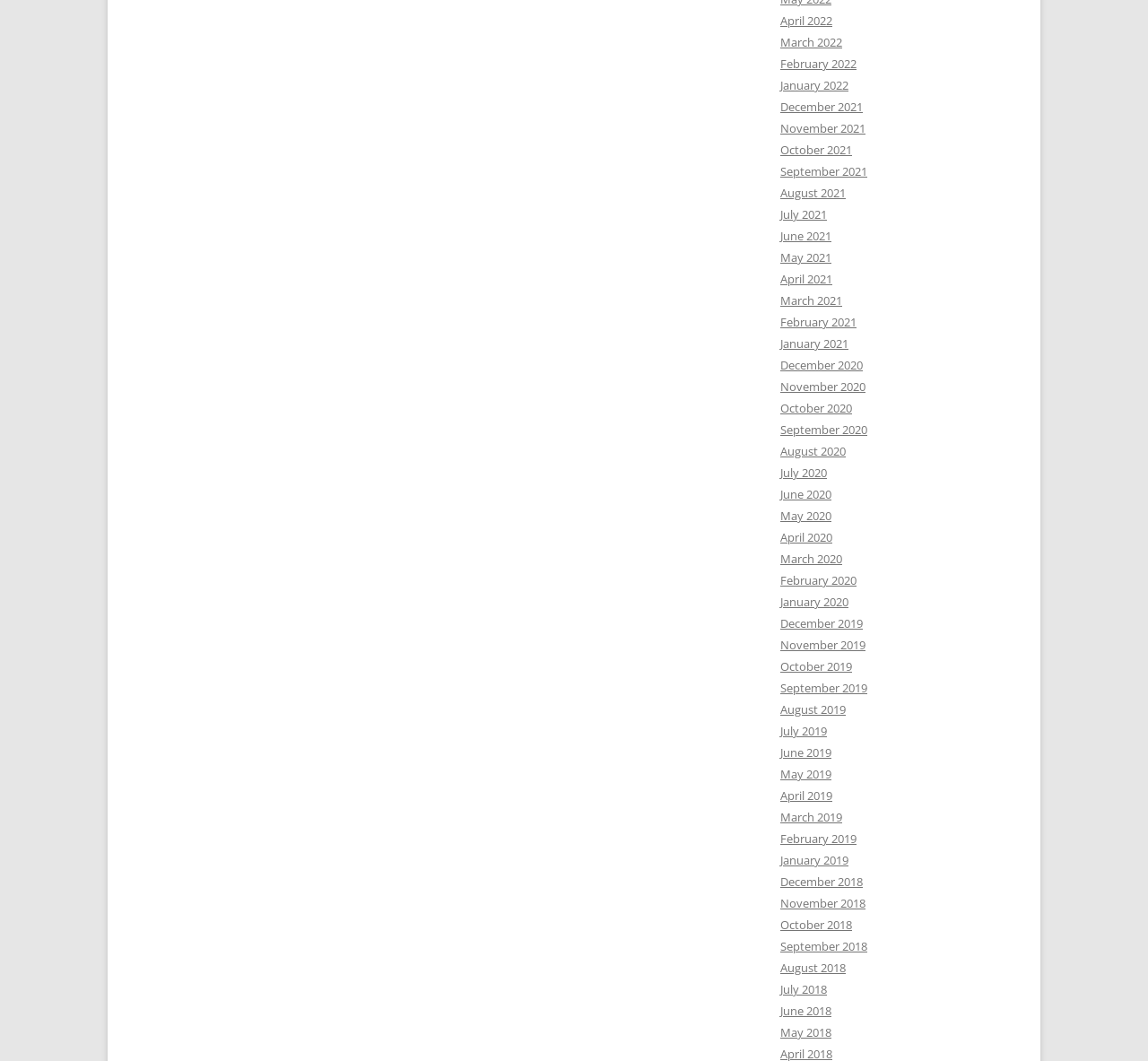Please indicate the bounding box coordinates of the element's region to be clicked to achieve the instruction: "View July 2019". Provide the coordinates as four float numbers between 0 and 1, i.e., [left, top, right, bottom].

[0.68, 0.682, 0.72, 0.697]